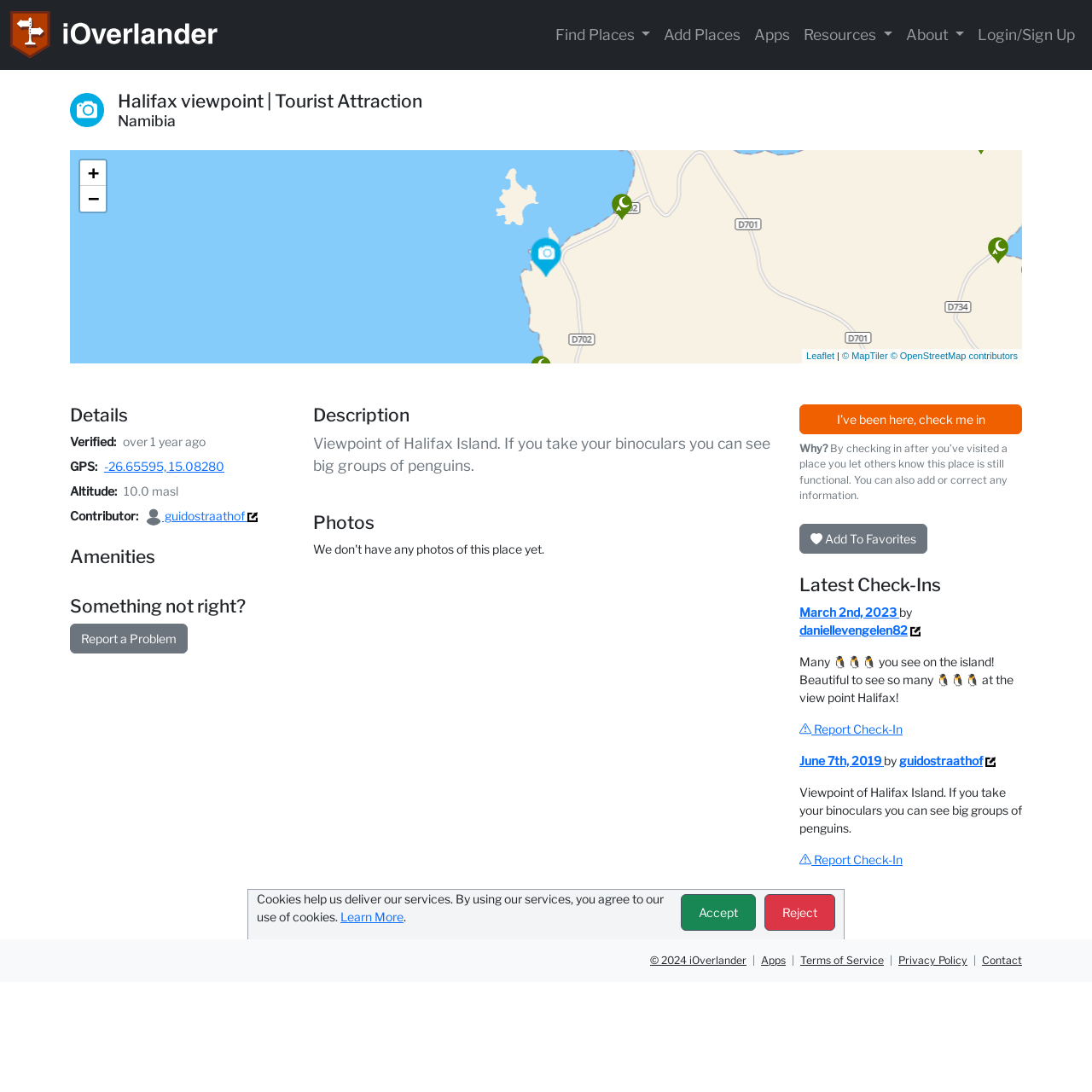Please answer the following question using a single word or phrase: What is the name of the viewpoint?

Halifax viewpoint